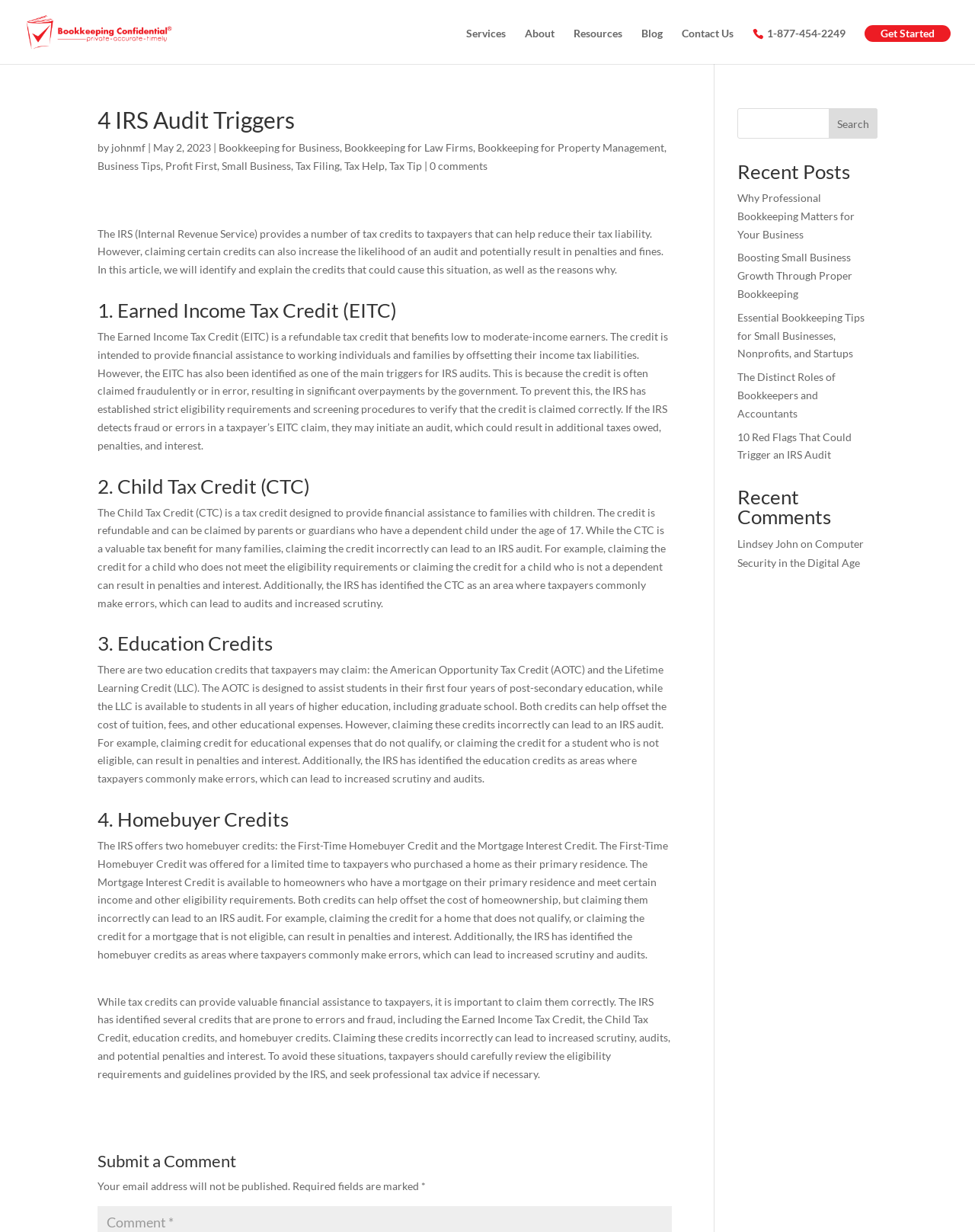What is the name of the author of the article?
Please answer the question with as much detail and depth as you can.

I determined the answer by looking at the link element with the text 'johnmf' next to the text 'by', which is likely the author's name.